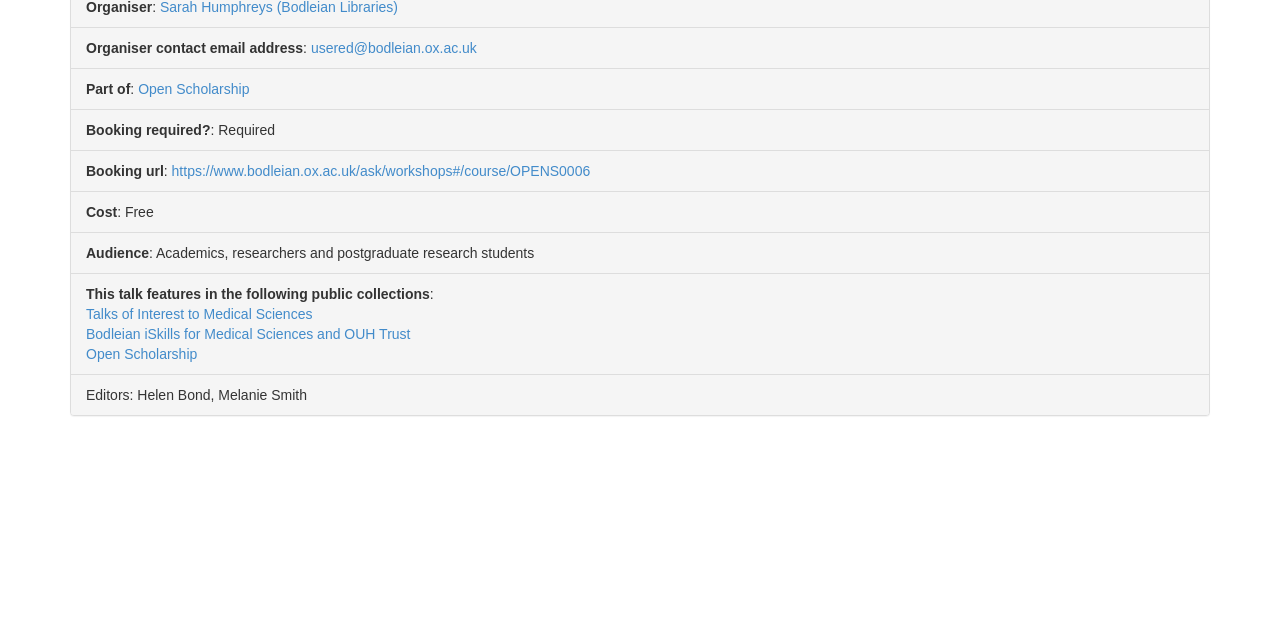Determine the bounding box coordinates for the HTML element mentioned in the following description: "Open Scholarship". The coordinates should be a list of four floats ranging from 0 to 1, represented as [left, top, right, bottom].

[0.108, 0.127, 0.195, 0.152]